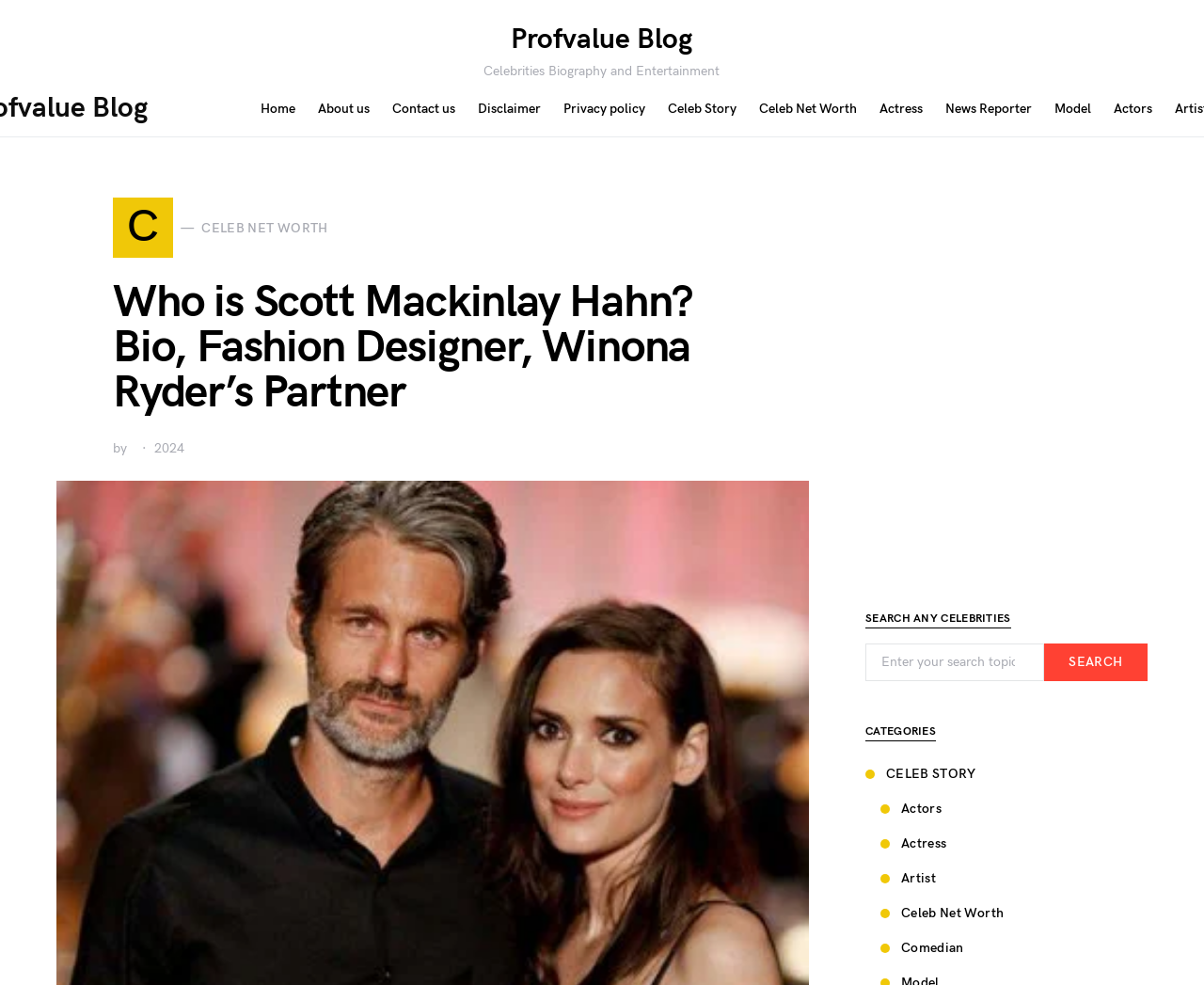Pinpoint the bounding box coordinates of the clickable element to carry out the following instruction: "Search for a celebrity."

[0.719, 0.653, 0.953, 0.691]